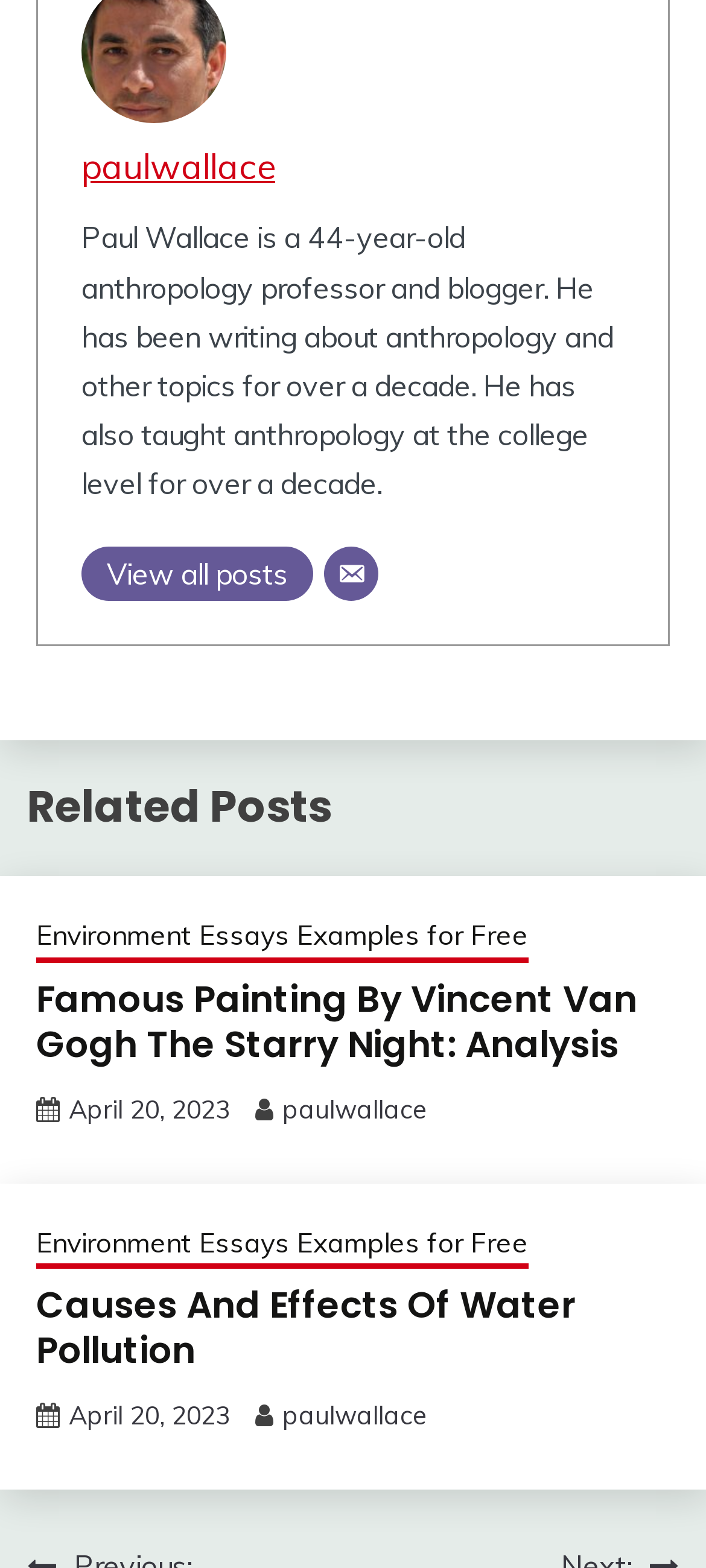What is Paul Wallace's profession?
Could you answer the question in a detailed manner, providing as much information as possible?

Based on the StaticText element with the text 'Paul Wallace is a 44-year-old anthropology professor and blogger.', we can determine that Paul Wallace's profession is an anthropology professor.